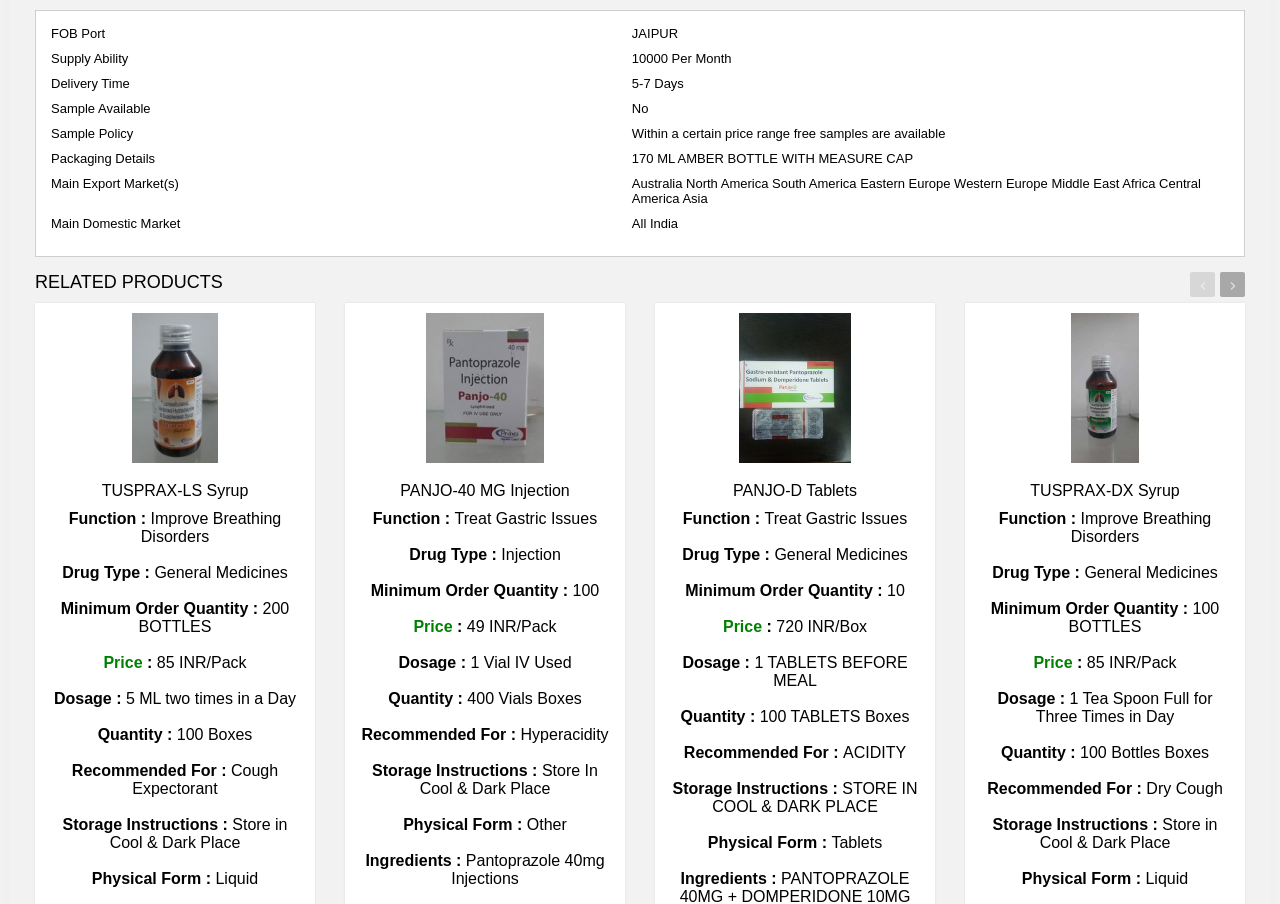Examine the image carefully and respond to the question with a detailed answer: 
What is the recommended use of TUSPRAX-LS Syrup?

I looked for the information about TUSPRAX-LS Syrup and found the 'Function' section, which indicates that it is used to 'Improve Breathing Disorders'.